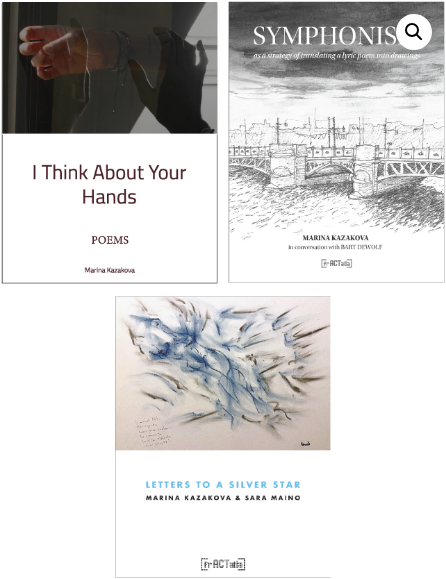What is the theme of 'SYMPHONIS'?
Using the image as a reference, answer the question in detail.

The theme of 'SYMPHONIS' is connectivity and expression because the caption describes it as part of a dialogue, showcasing Kazakova’s engagement with themes of connectivity and expression through literature and visual art.